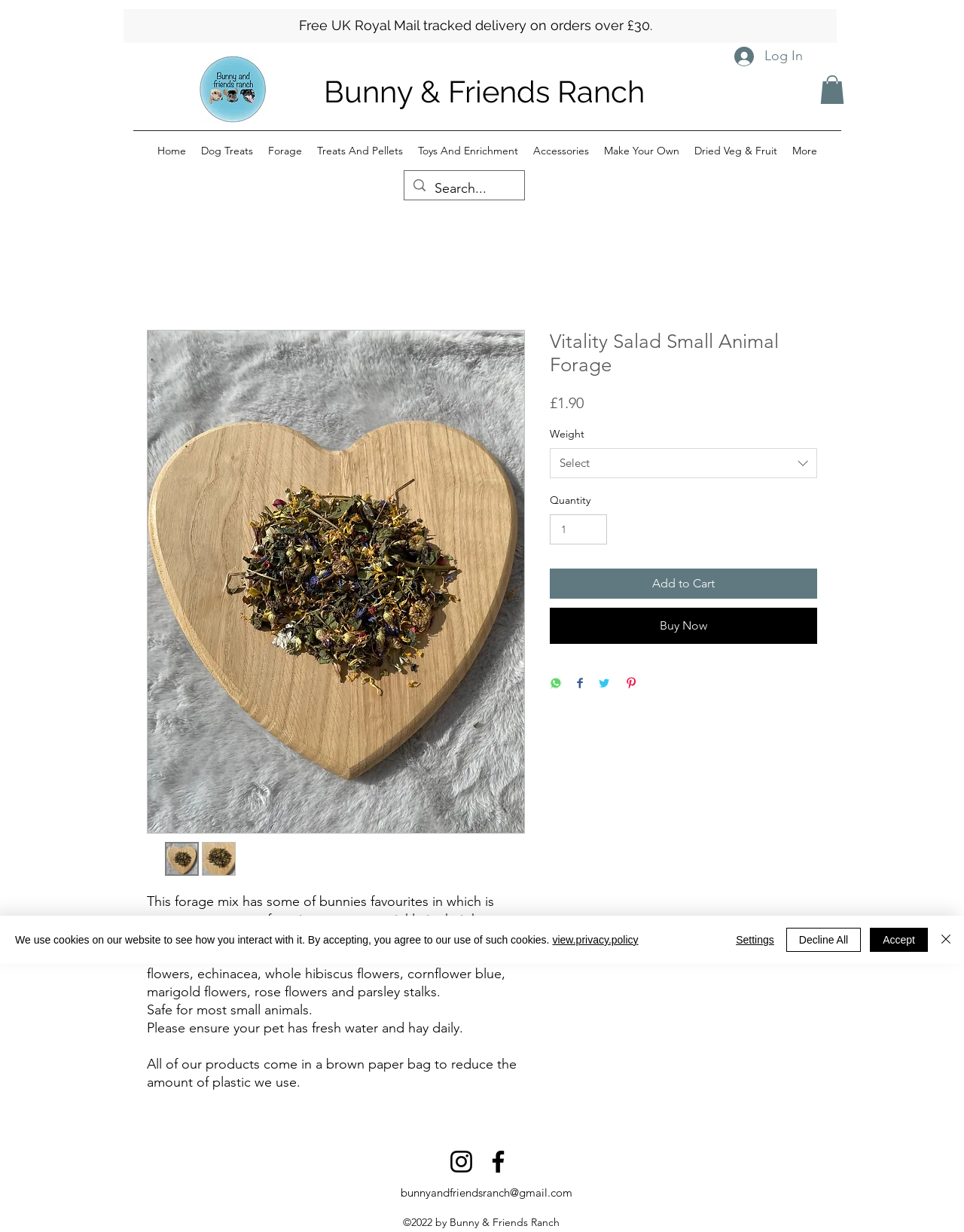Show the bounding box coordinates of the region that should be clicked to follow the instruction: "Log in to your account."

[0.751, 0.032, 0.844, 0.059]